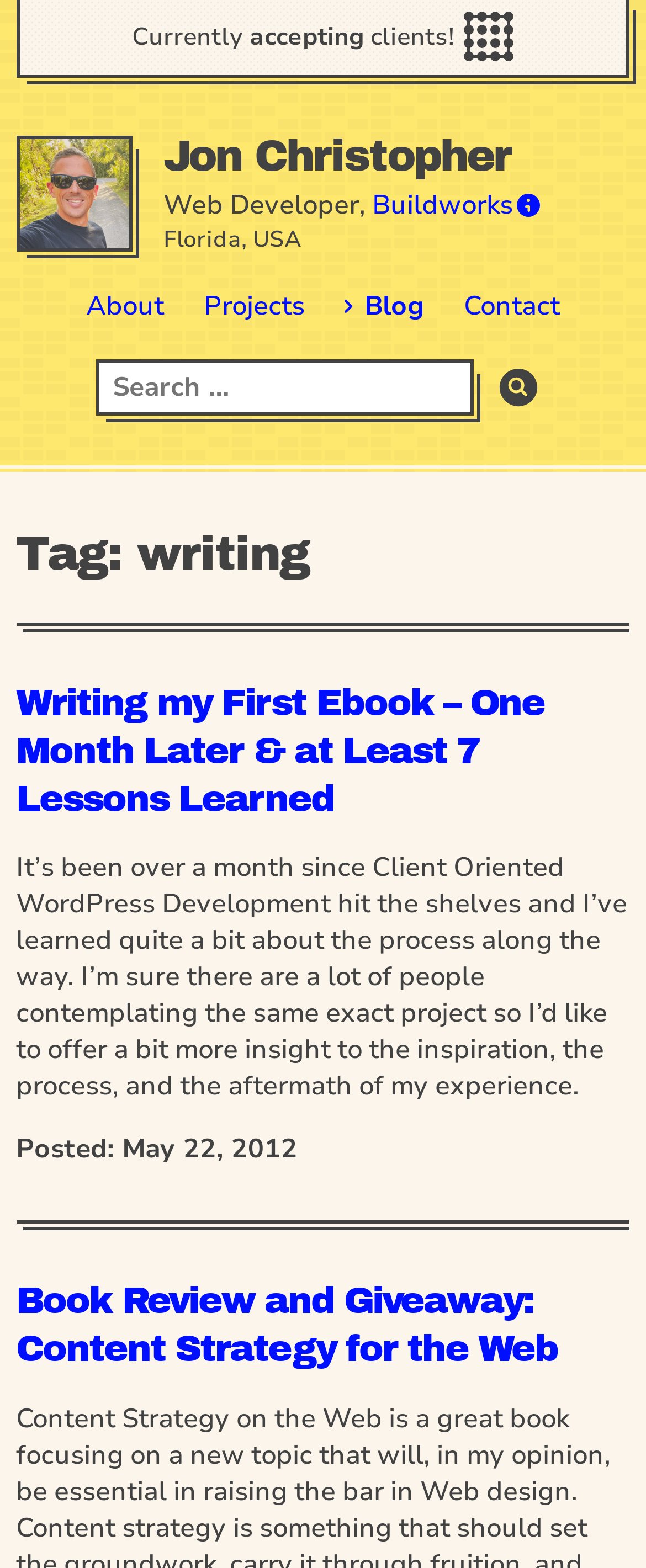Please identify the bounding box coordinates of the element's region that needs to be clicked to fulfill the following instruction: "Click on the 'About' link". The bounding box coordinates should consist of four float numbers between 0 and 1, i.e., [left, top, right, bottom].

[0.113, 0.182, 0.274, 0.209]